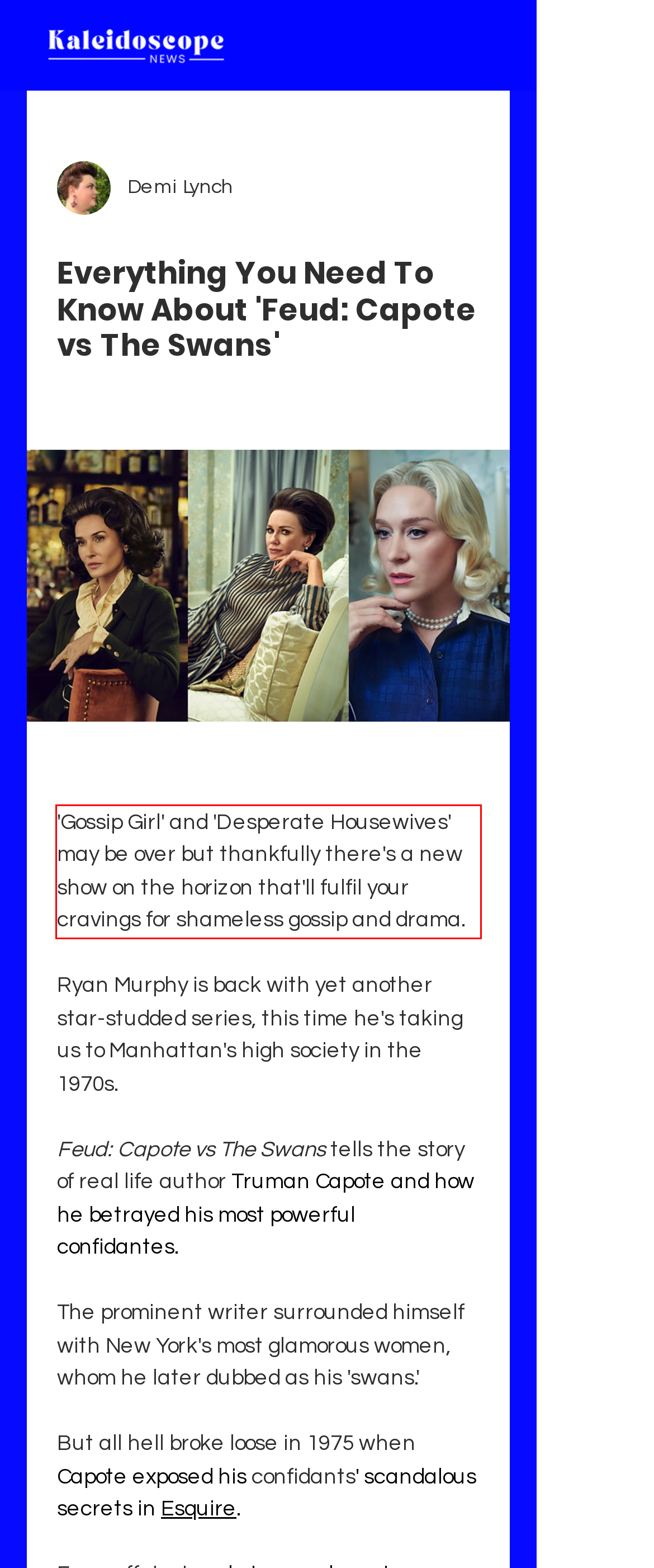In the screenshot of the webpage, find the red bounding box and perform OCR to obtain the text content restricted within this red bounding box.

'Gossip Girl' and 'Desperate Housewives' may be over but thankfully there's a new show on the horizon that'll fulfil your cravings for shameless gossip and drama.